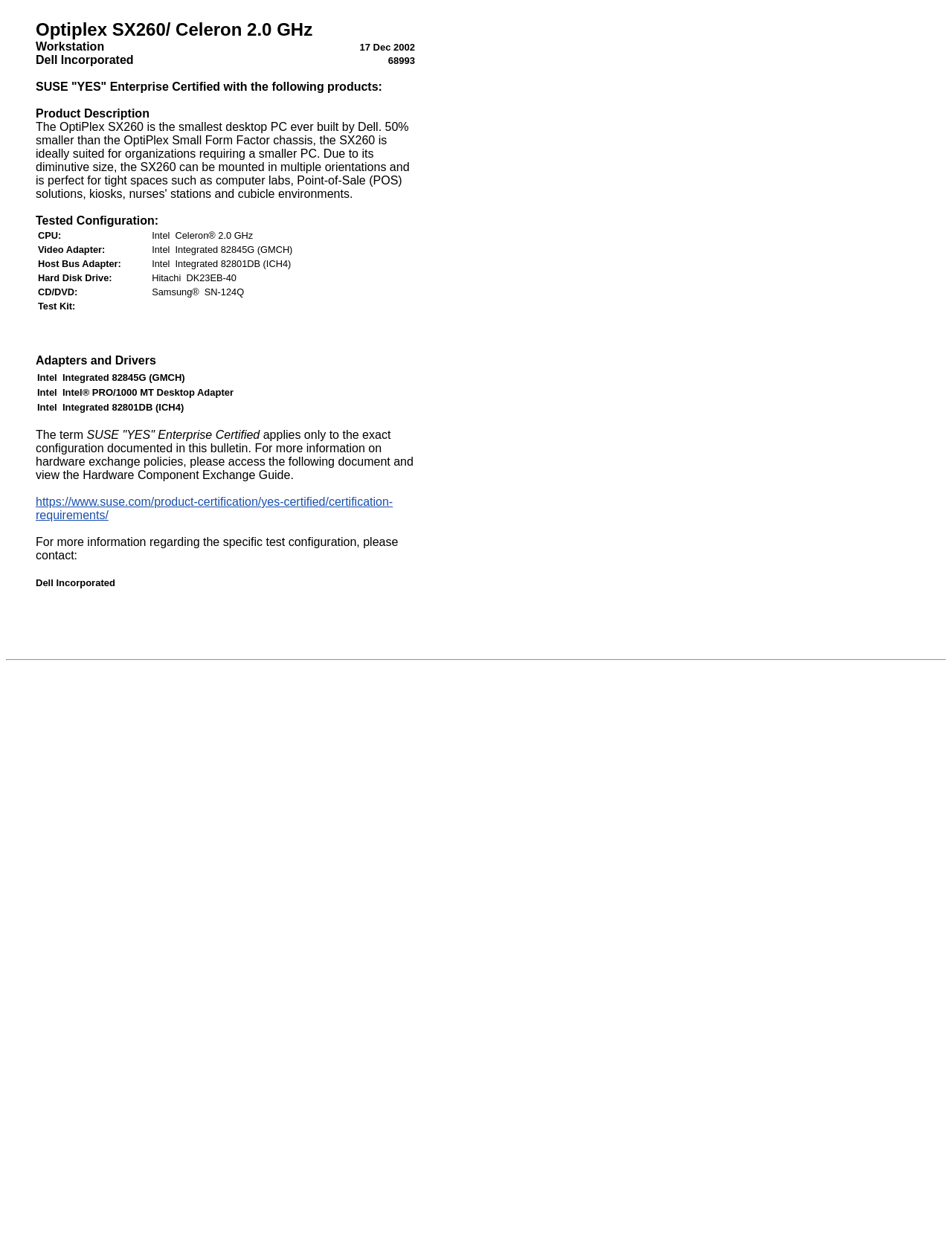Give a concise answer using only one word or phrase for this question:
What is the manufacturer of the CD/DVD drive?

Samsung